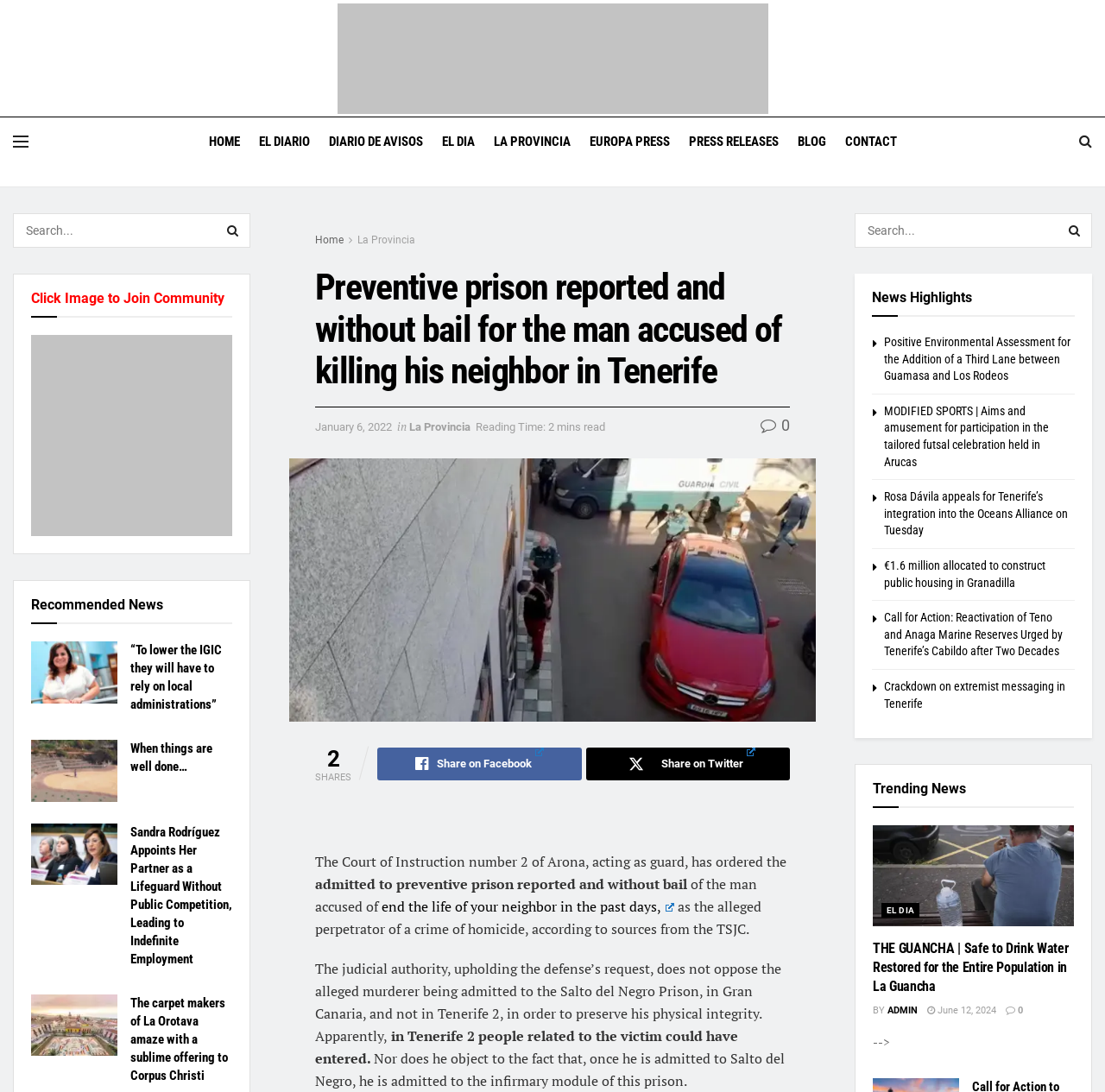Identify the bounding box coordinates necessary to click and complete the given instruction: "Read the news 'Preventive prison reported and without bail for the man accused of killing his neighbor in Tenerife'".

[0.285, 0.245, 0.715, 0.359]